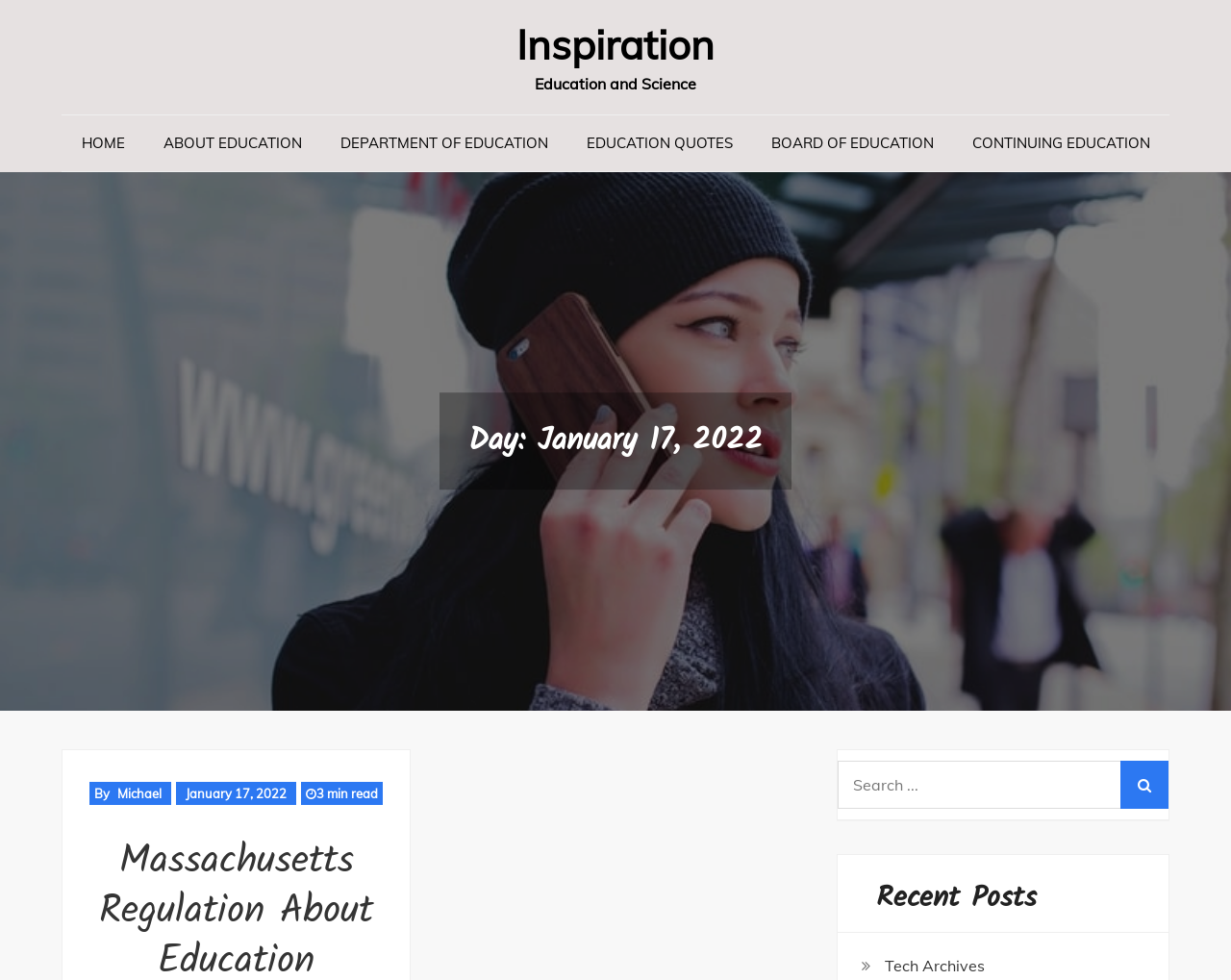How many minutes does it take to read the current post?
Refer to the image and give a detailed answer to the question.

I found the answer by looking at the section 'Day: January 17, 2022' where it says '3 min read'. This indicates that it takes 3 minutes to read the current post.